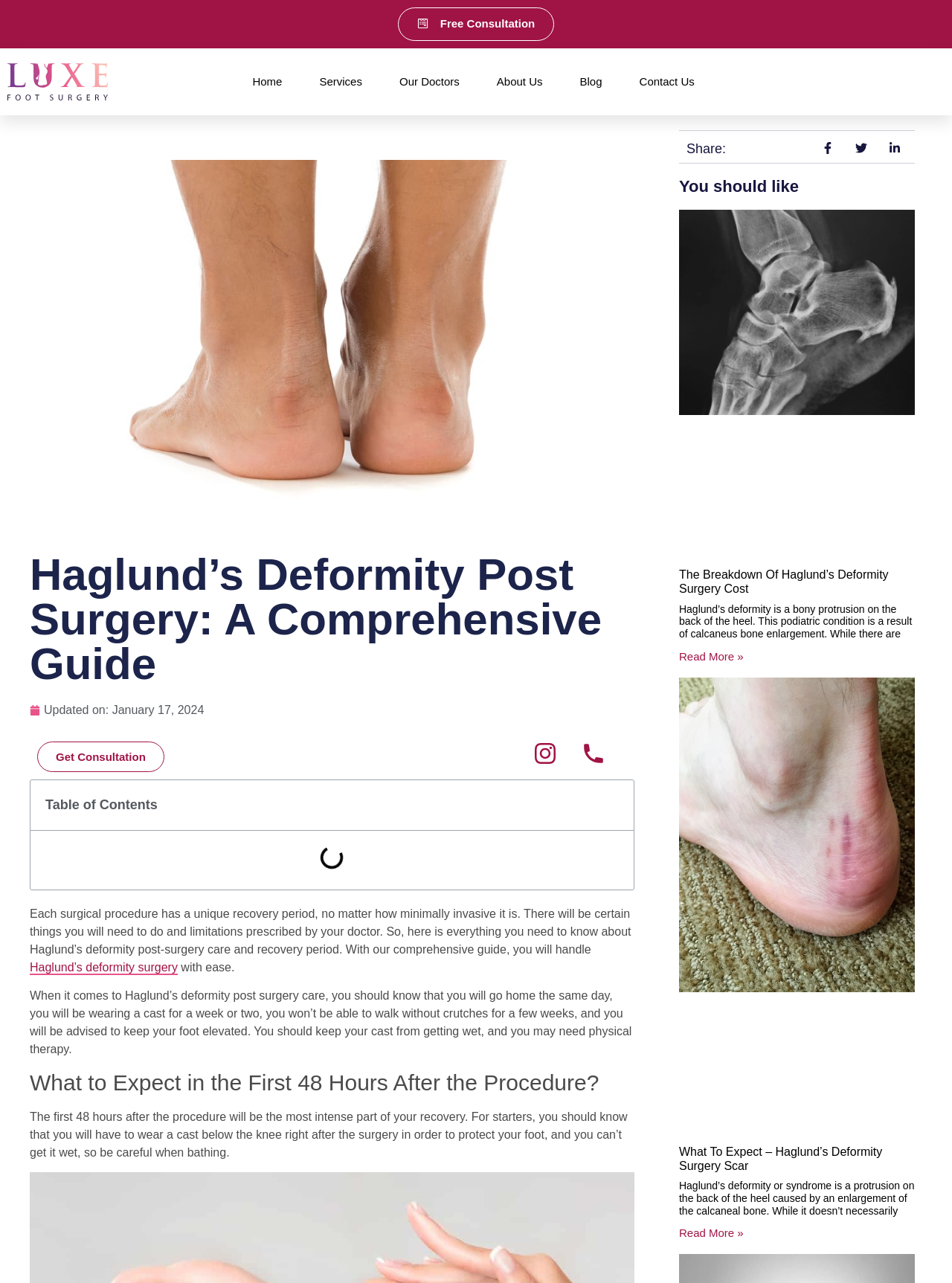Identify the bounding box coordinates for the element that needs to be clicked to fulfill this instruction: "Click on 'Get Consultation'". Provide the coordinates in the format of four float numbers between 0 and 1: [left, top, right, bottom].

[0.039, 0.578, 0.173, 0.602]